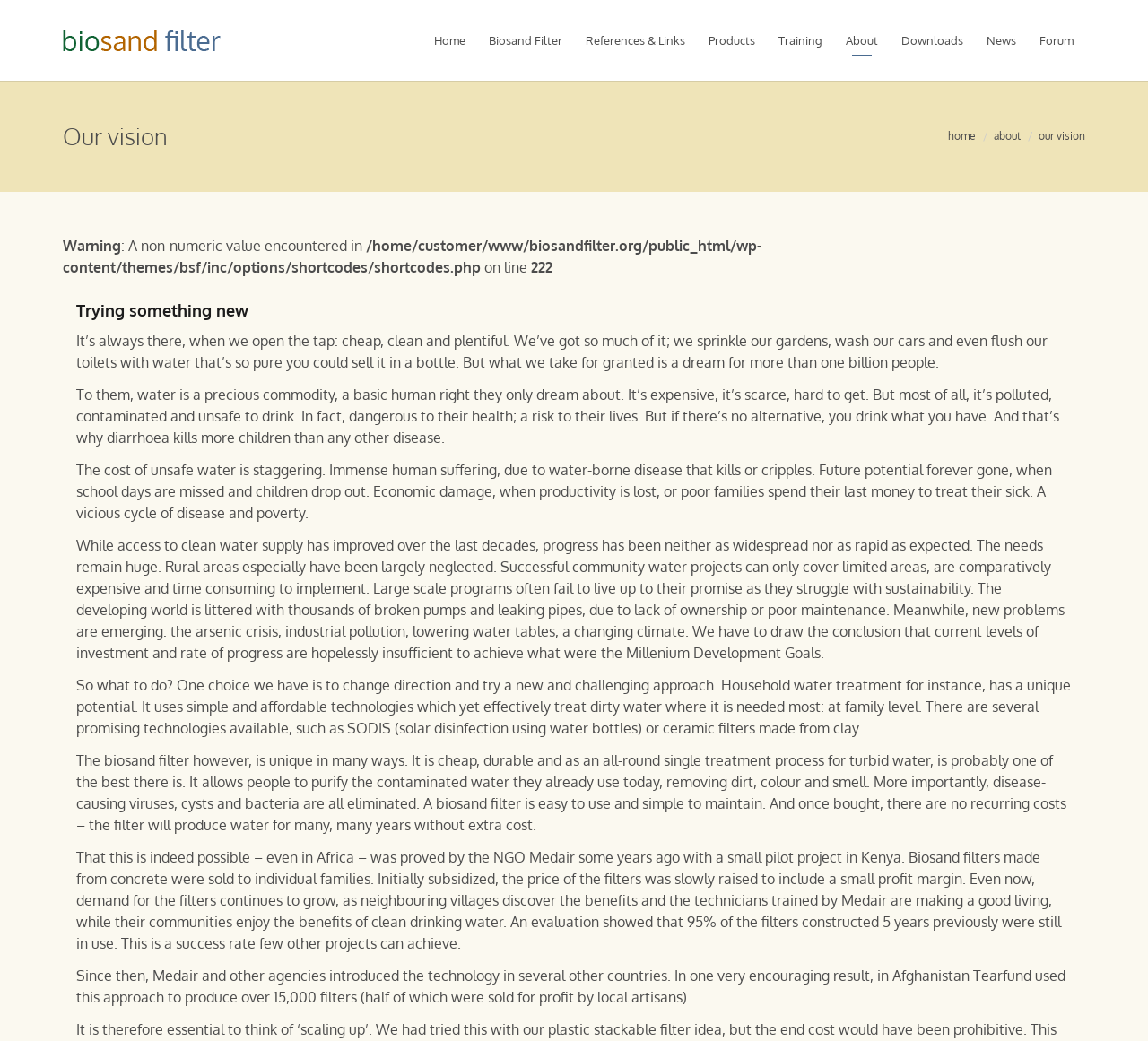What is the advantage of the biosand filter?
Refer to the image and give a detailed answer to the query.

The webpage describes the biosand filter as a unique technology that is cheap, durable, and effective in removing dirt, color, and smell from contaminated water, as well as eliminating disease-causing viruses, cysts, and bacteria. It is also easy to use and maintain, with no recurring costs.